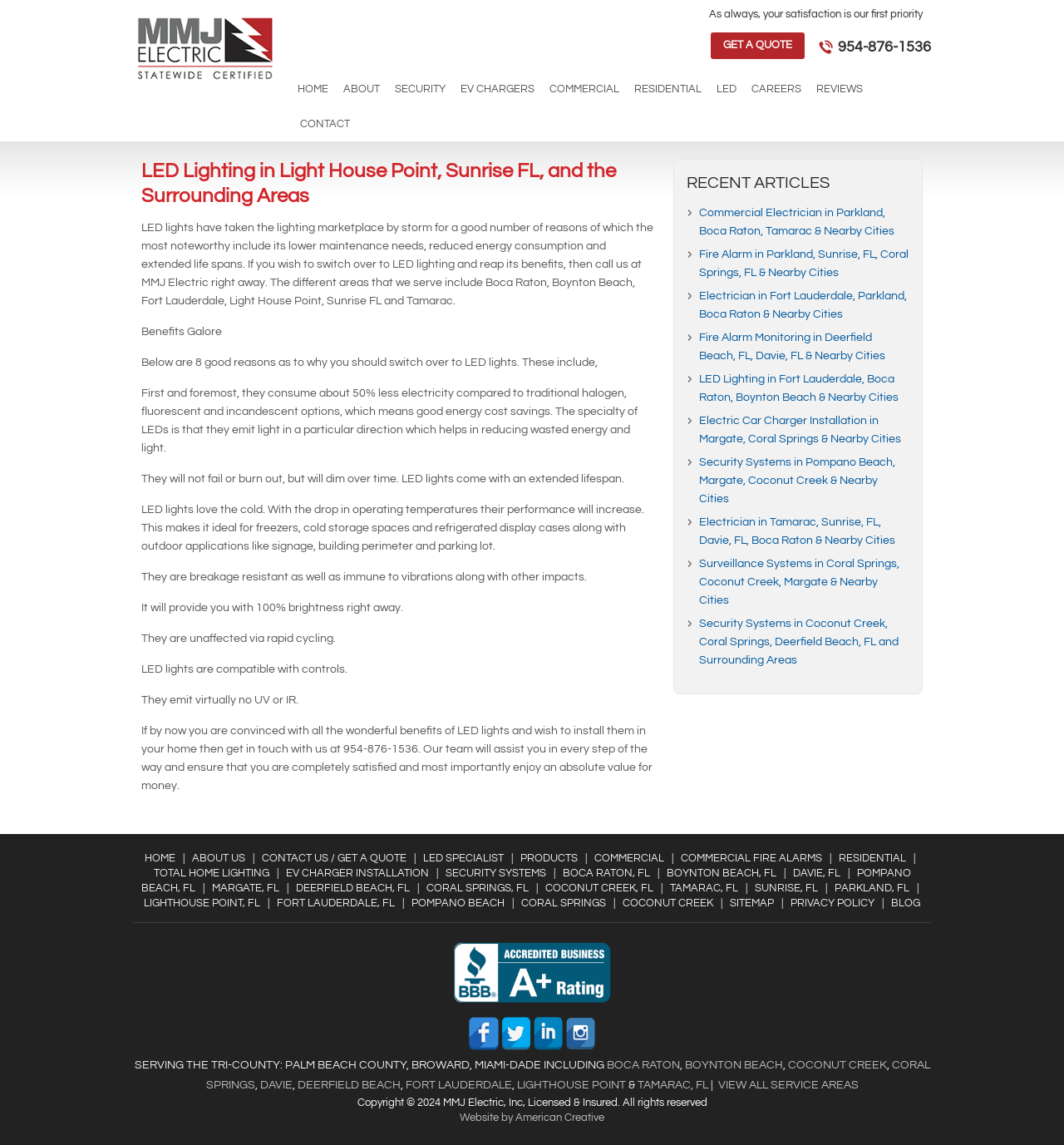What is the company name mentioned on the webpage?
Refer to the screenshot and answer in one word or phrase.

MMJ Electric